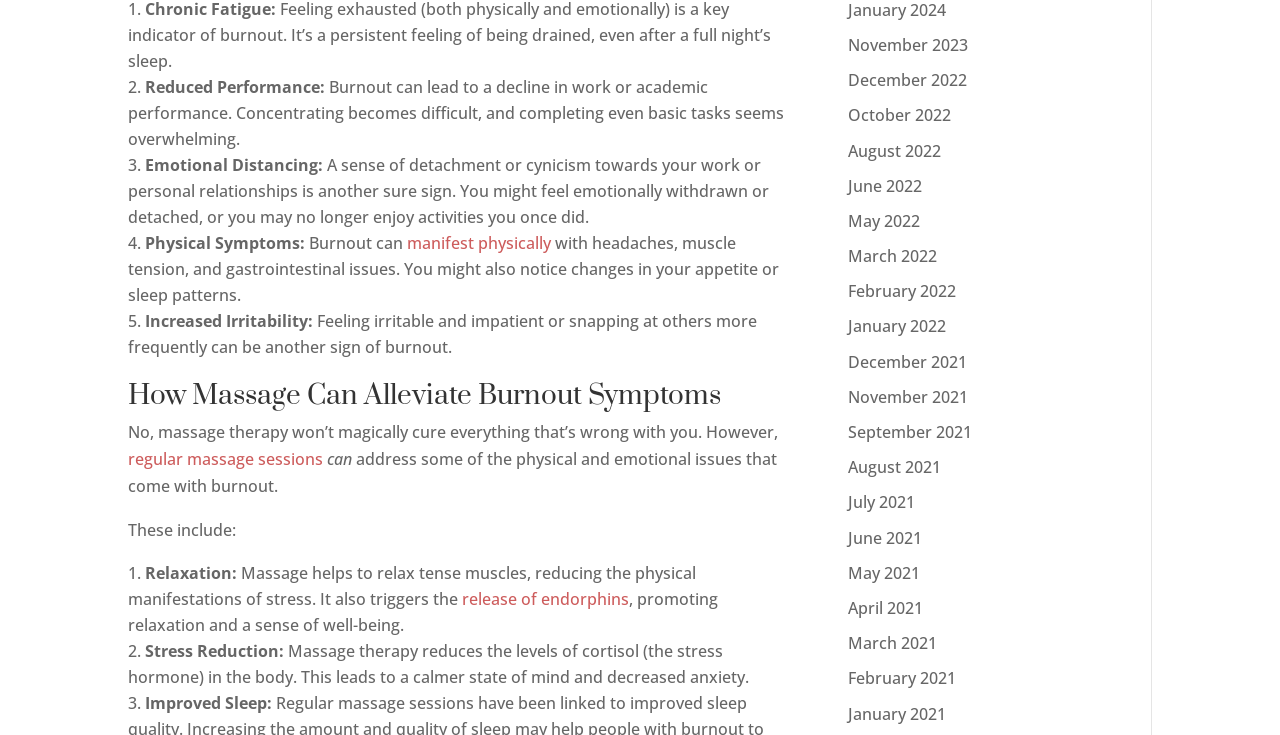Use a single word or phrase to answer the question:
What is the focus of the webpage's content?

Informative article